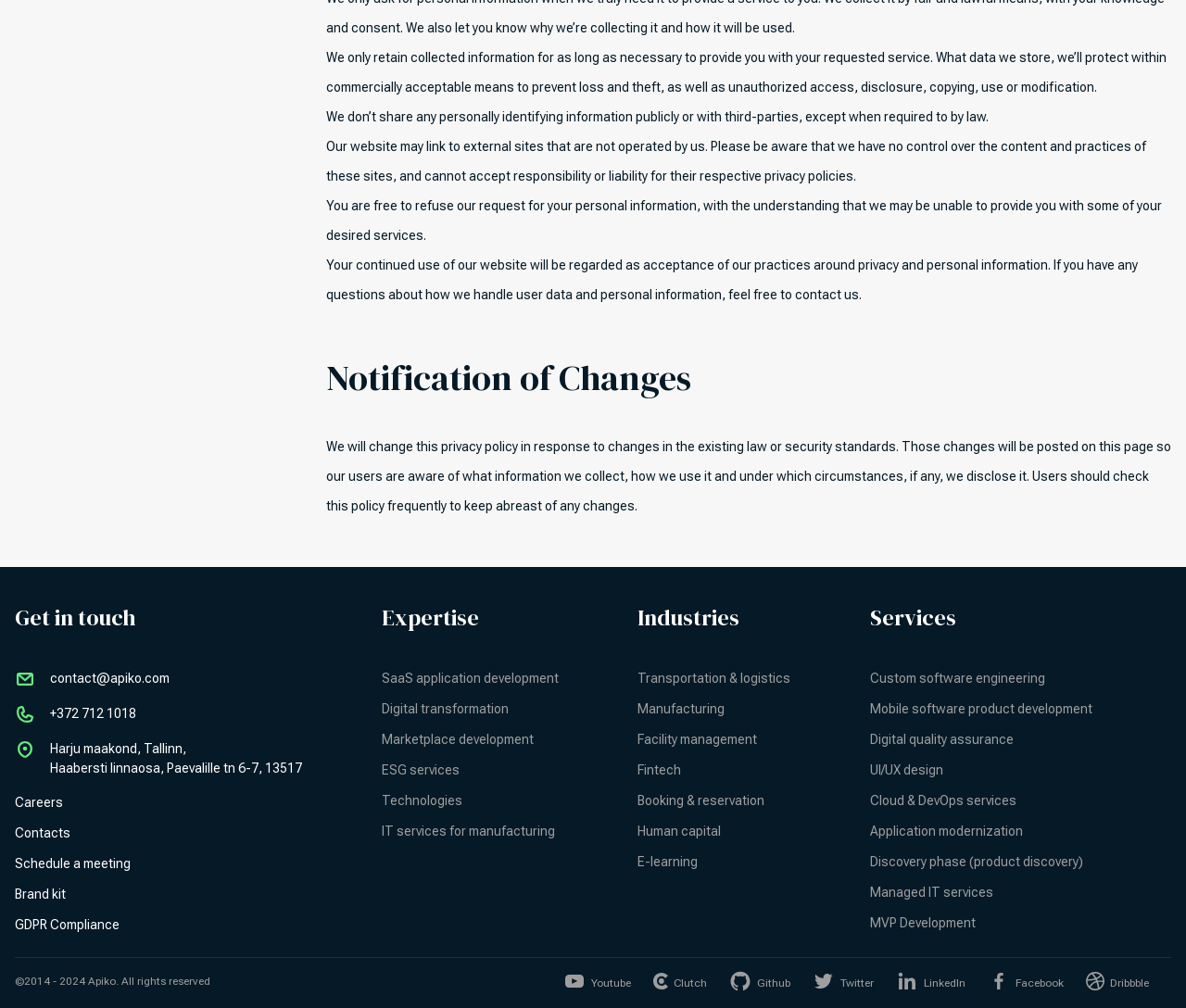How can users contact Apiko?
Craft a detailed and extensive response to the question.

The webpage provides contact information for Apiko, including an email address, phone number, and physical address. Users can reach out to the company through these channels to inquire about its services or to request more information.